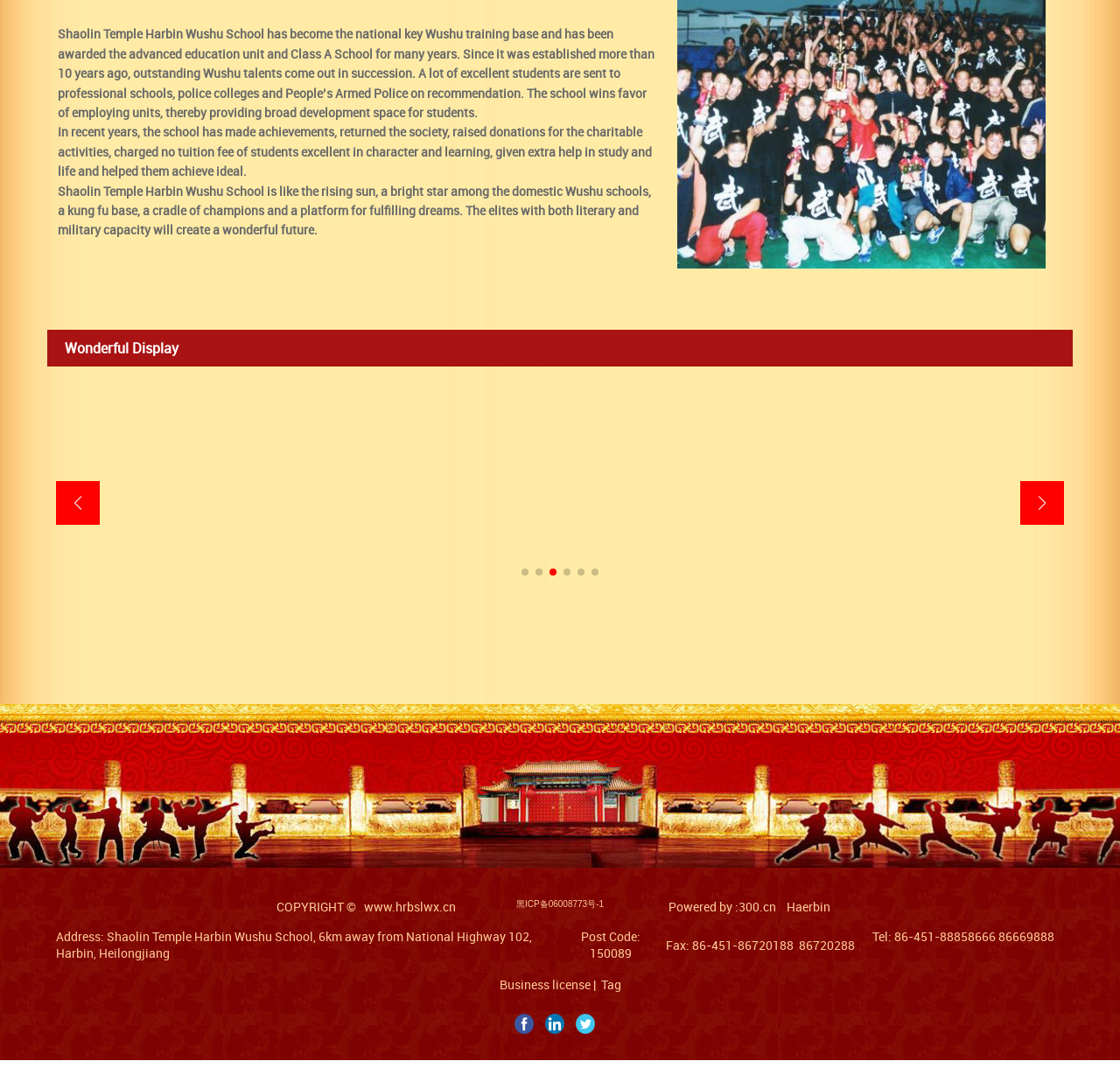From the details in the image, provide a thorough response to the question: How many social media links are there?

There are 3 social media links, namely Facebook, Linkedin, and Twitter, which can be found at the bottom of the webpage.